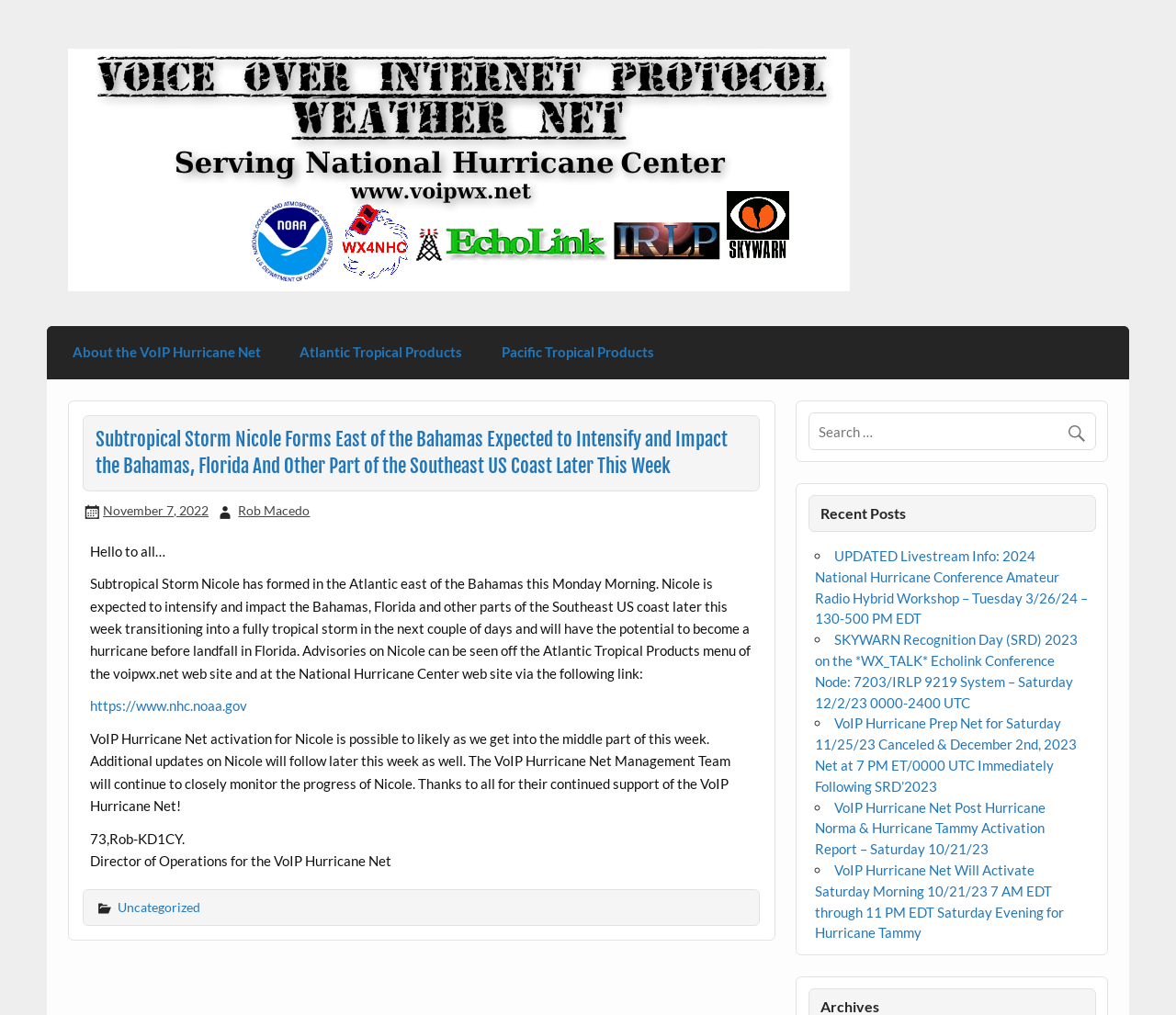Provide a brief response to the question below using a single word or phrase: 
What is the purpose of the VoIP Hurricane Net?

To monitor and report on hurricanes